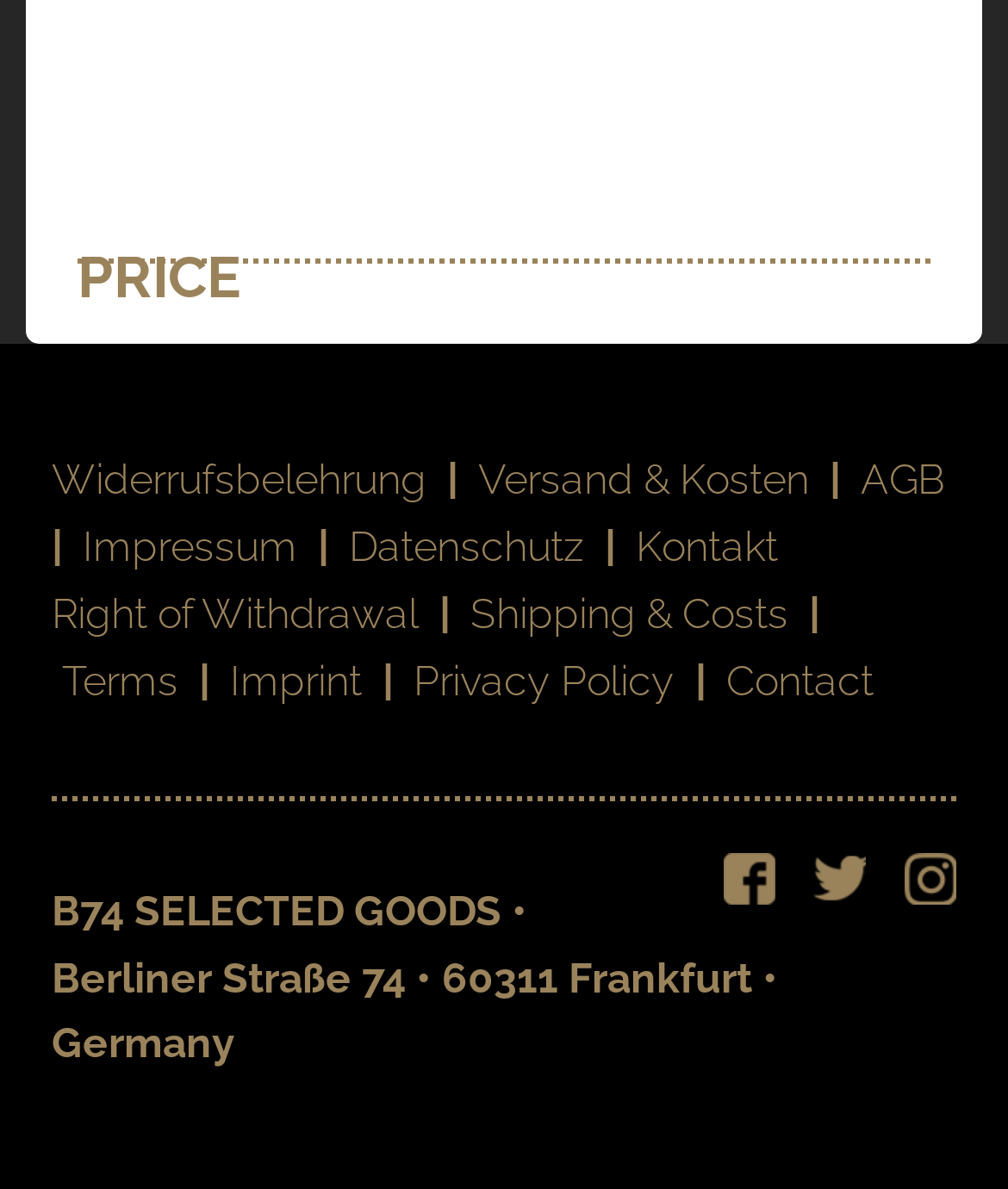Please identify the bounding box coordinates of the element that needs to be clicked to perform the following instruction: "Go to Impressum".

[0.082, 0.439, 0.295, 0.481]